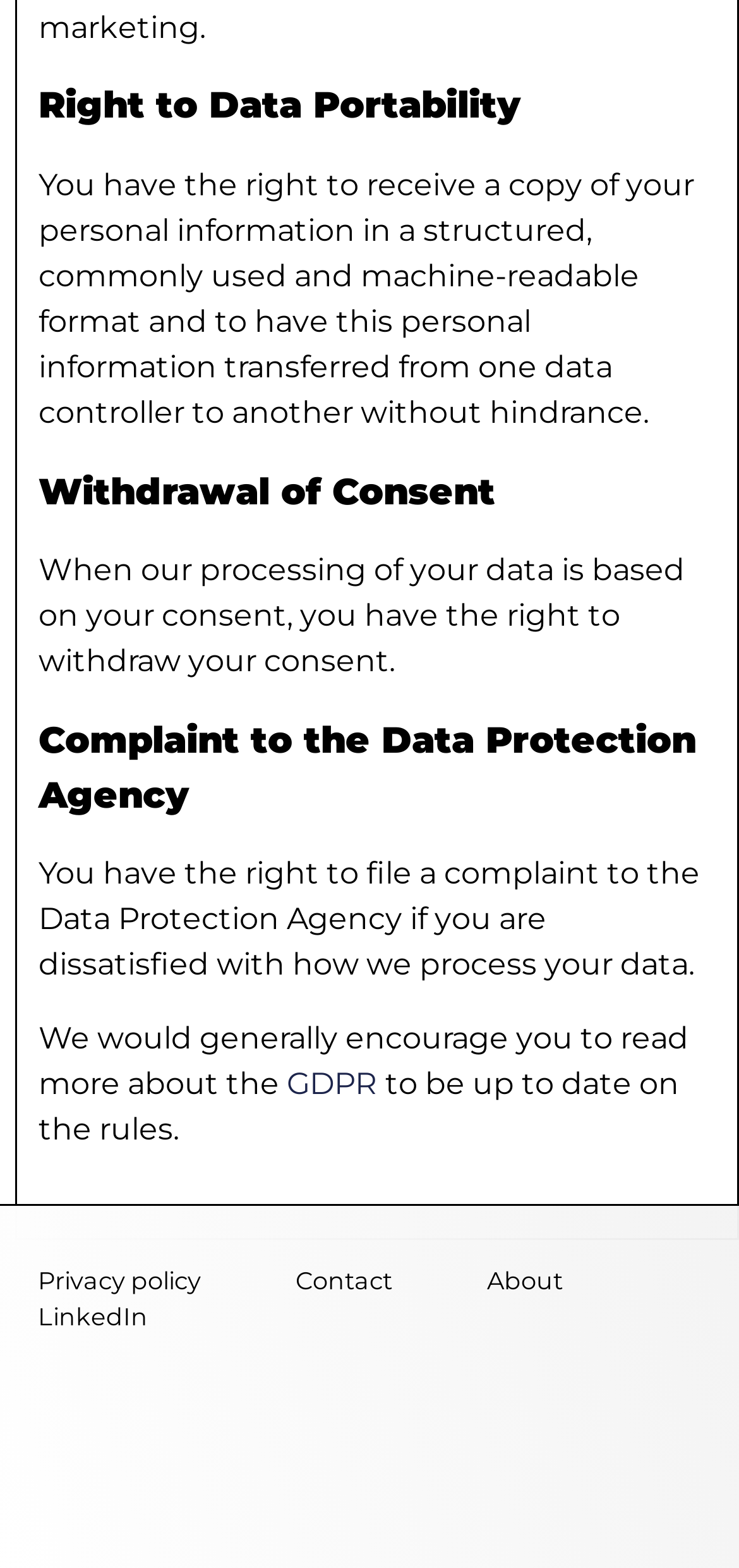Please find and report the bounding box coordinates of the element to click in order to perform the following action: "Visit the 'Contact' page". The coordinates should be expressed as four float numbers between 0 and 1, in the format [left, top, right, bottom].

[0.4, 0.805, 0.531, 0.828]